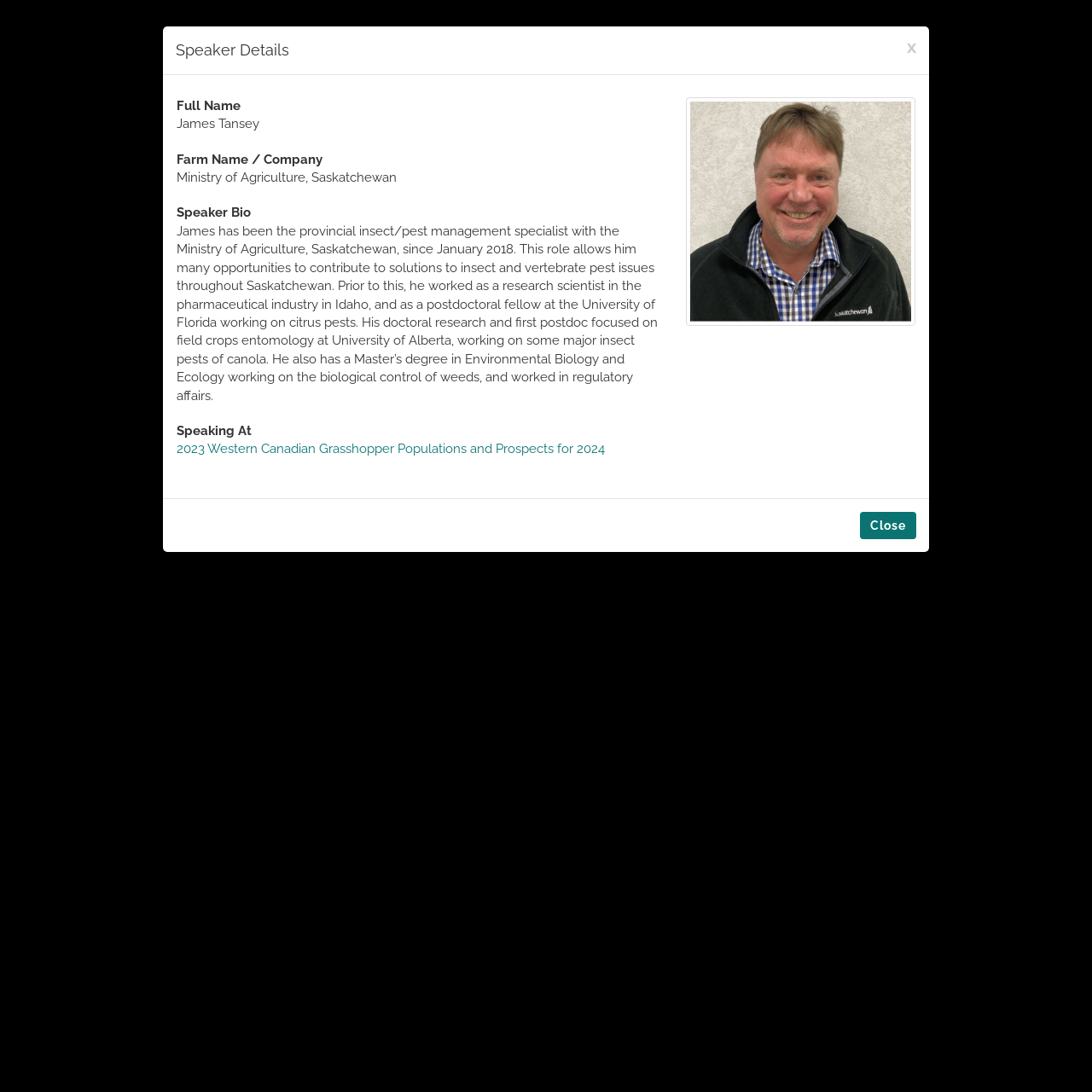Respond to the following question using a concise word or phrase: 
What is the speaker's area of expertise?

Insect and vertebrate pest issues